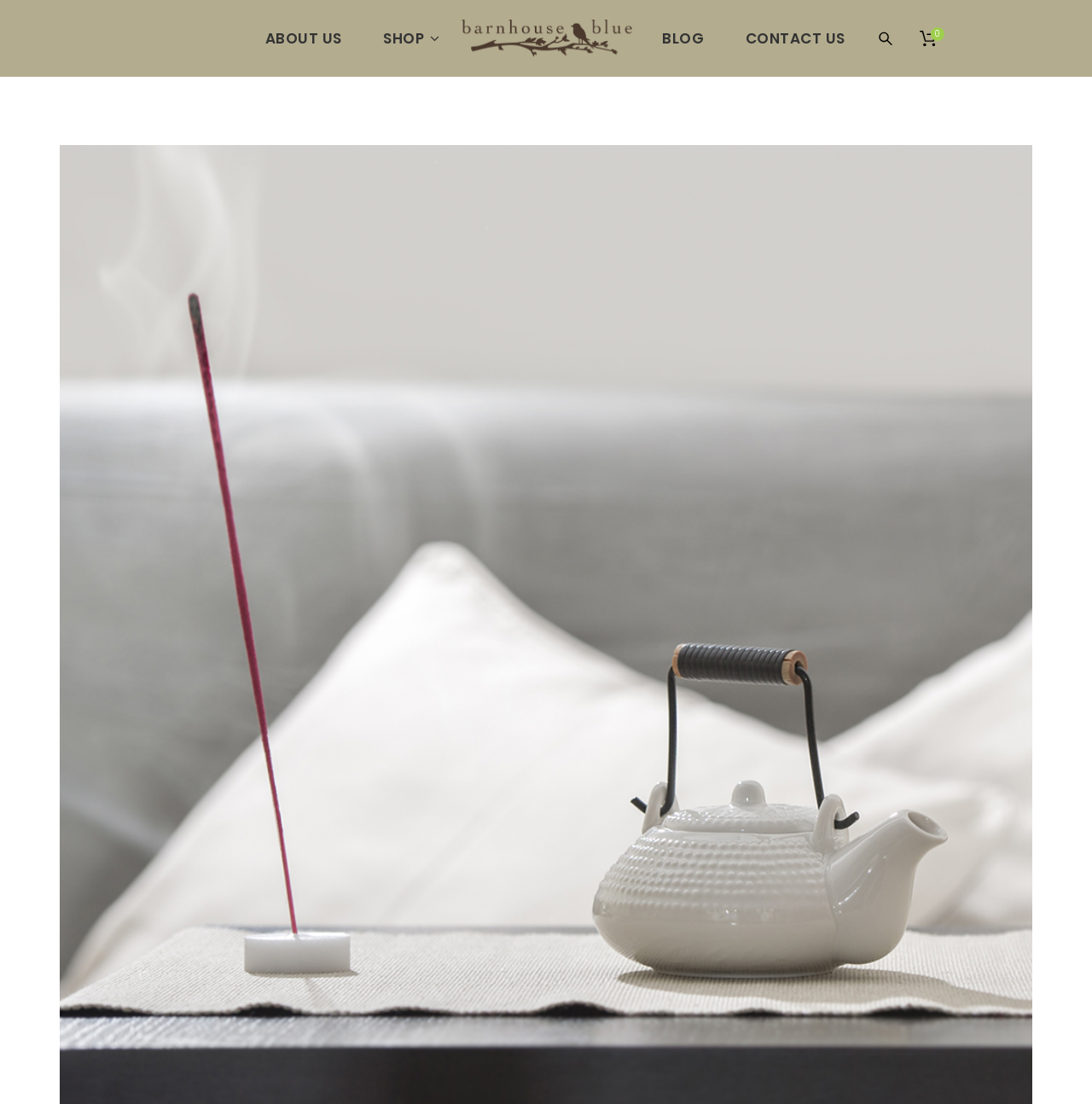How many navigation links are there?
Examine the image closely and answer the question with as much detail as possible.

There are five navigation links: 'ABOUT US', 'SHOP', 'BLOG', 'CONTACT US', and an empty link. These links are located at the top of the webpage and have bounding box coordinates that indicate their vertical positions.